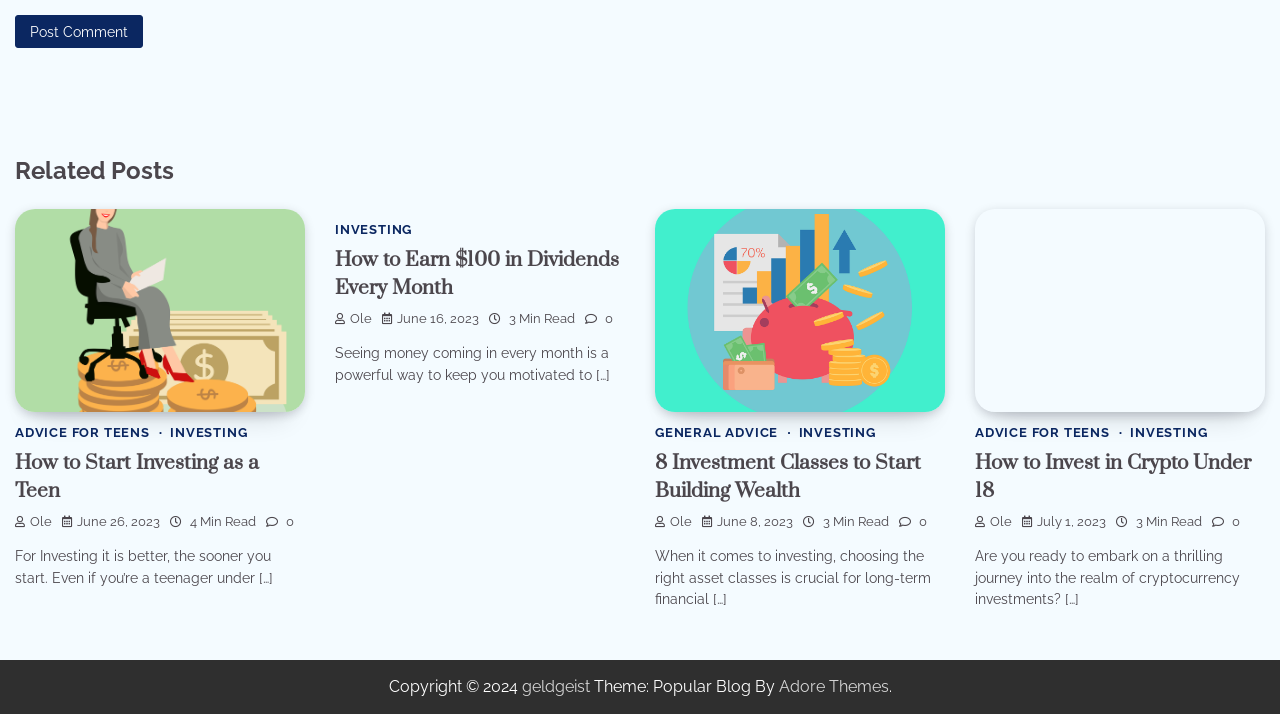Provide the bounding box coordinates for the UI element that is described by this text: "Advice for Teens". The coordinates should be in the form of four float numbers between 0 and 1: [left, top, right, bottom].

[0.762, 0.596, 0.877, 0.617]